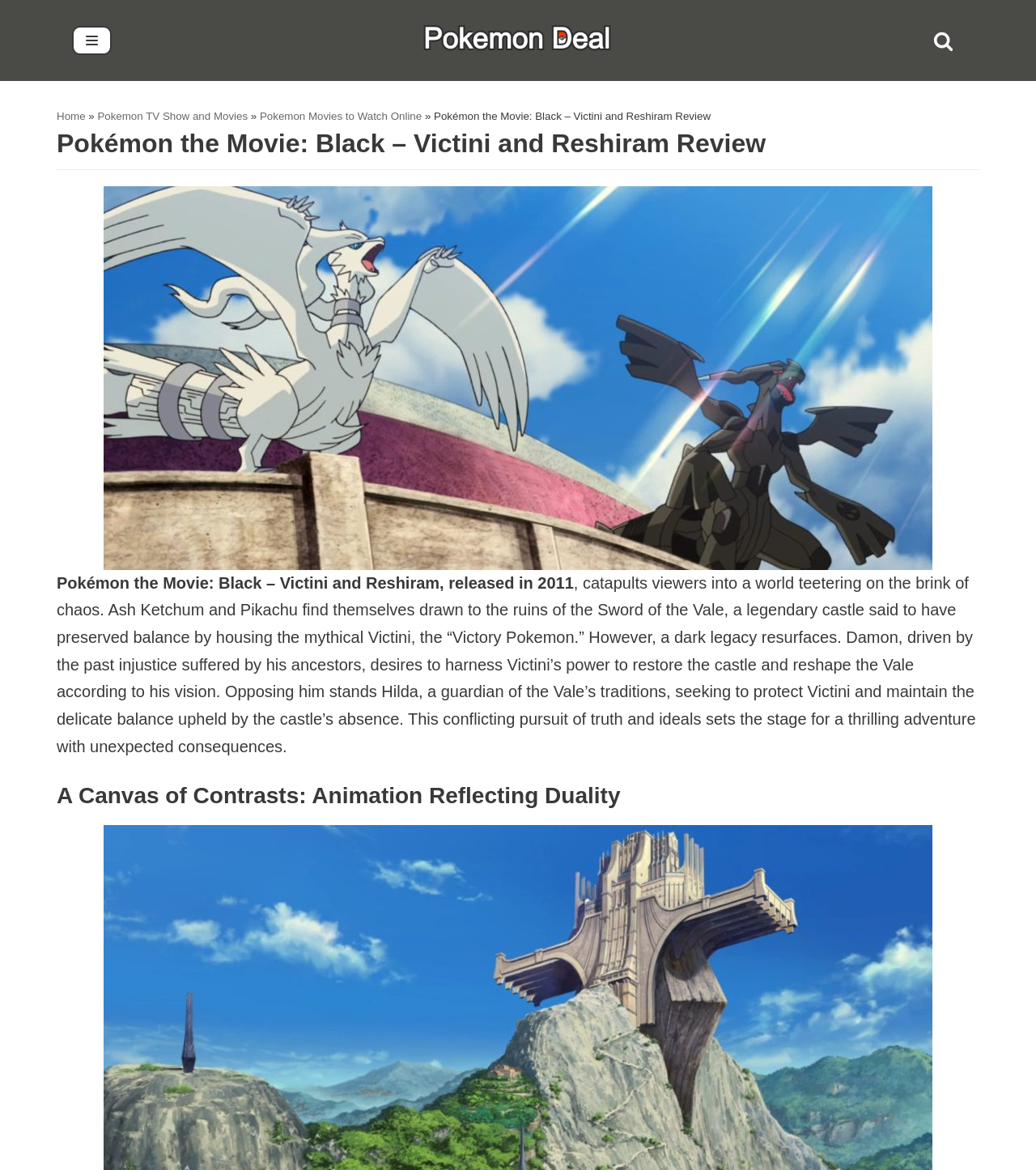What is the name of the character who desires to harness Victini's power?
Based on the image, give a one-word or short phrase answer.

Damon